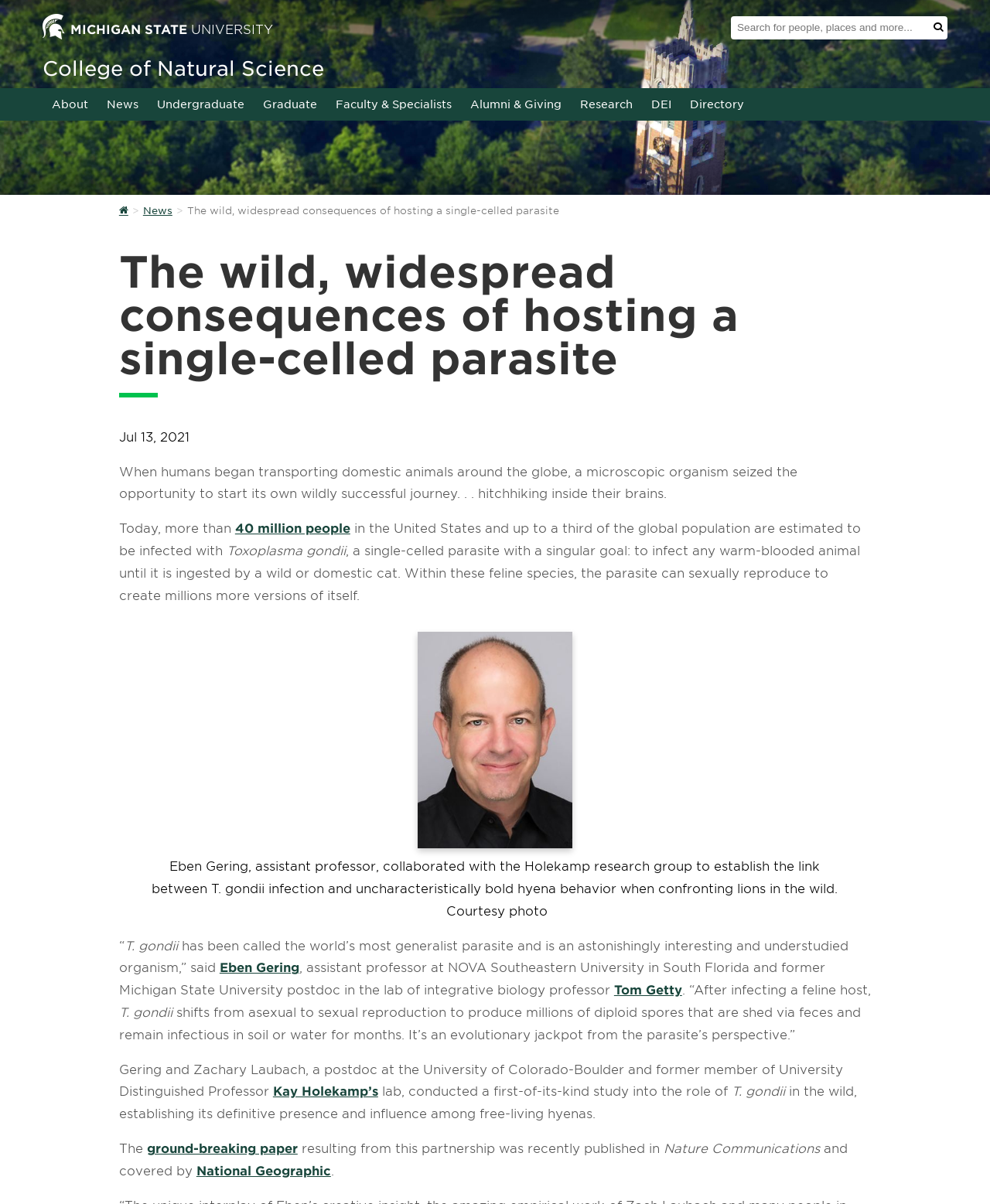Show the bounding box coordinates of the region that should be clicked to follow the instruction: "Search for something."

[0.738, 0.013, 0.938, 0.032]